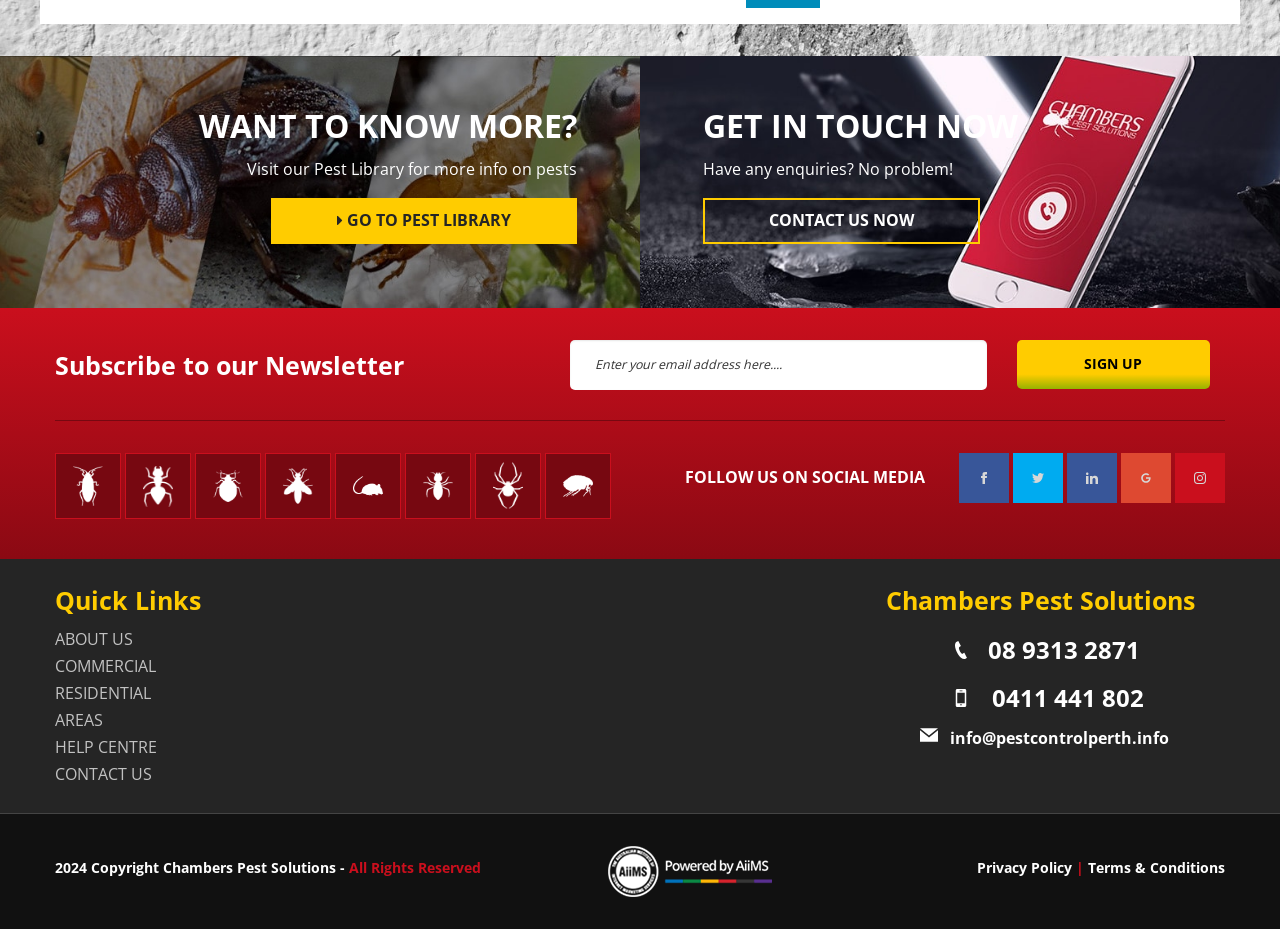Locate the bounding box coordinates of the element that needs to be clicked to carry out the instruction: "Sign up for the newsletter". The coordinates should be given as four float numbers ranging from 0 to 1, i.e., [left, top, right, bottom].

[0.794, 0.366, 0.945, 0.419]